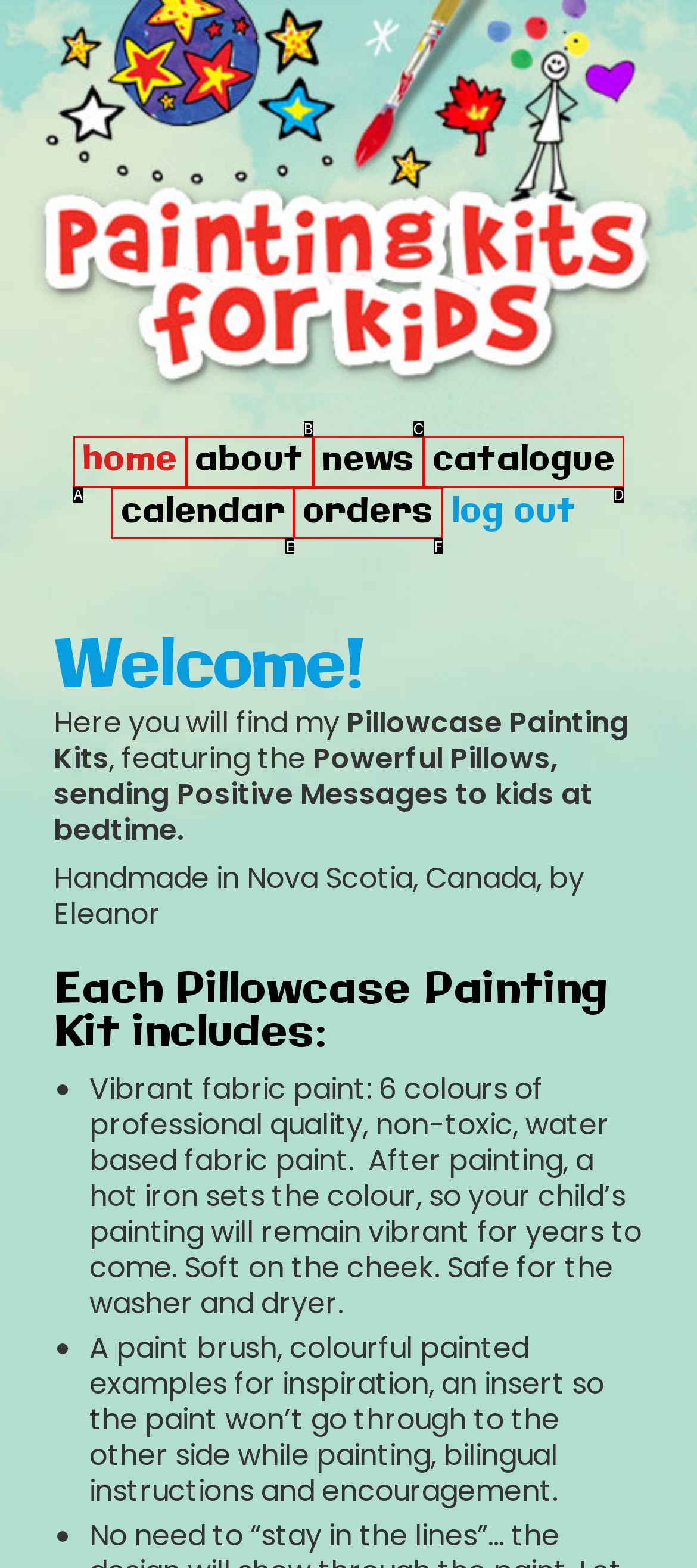Determine which option fits the element description: Catalogue
Answer with the option’s letter directly.

D